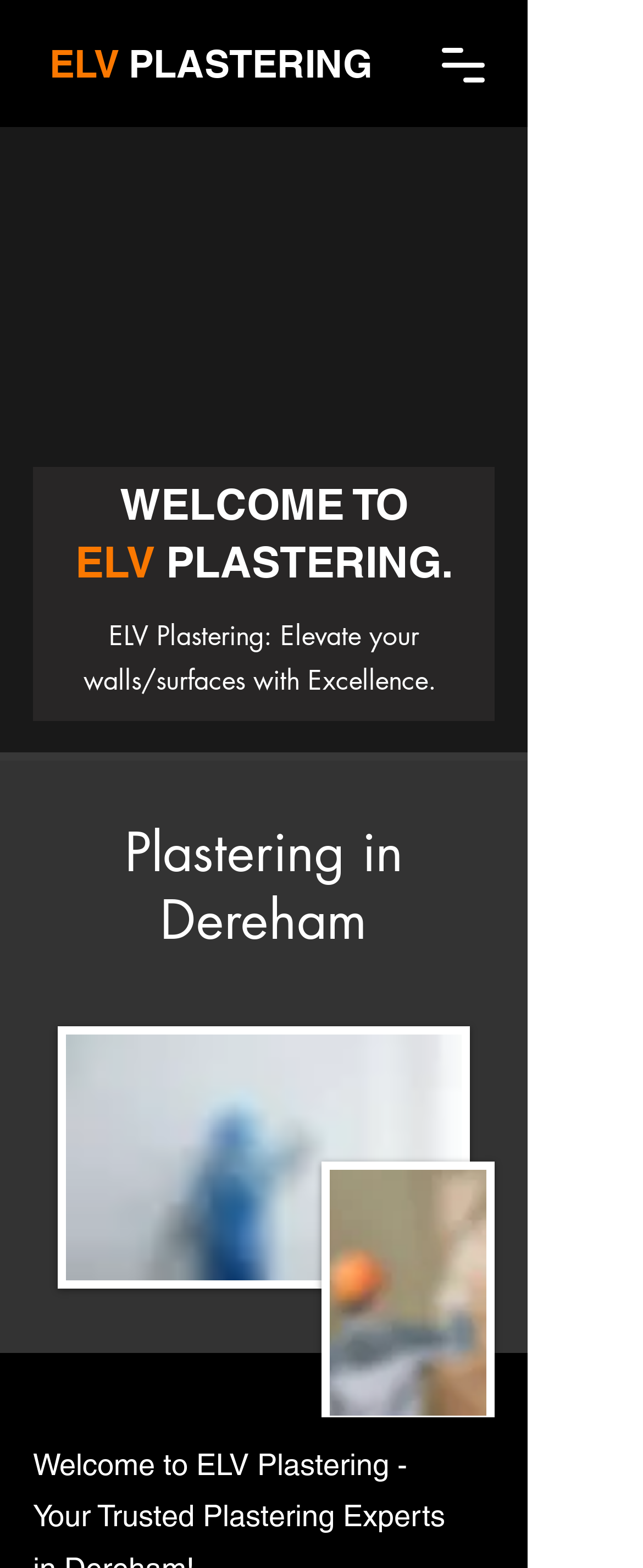Create a detailed narrative describing the layout and content of the webpage.

The webpage is about ELV Plastering, a company offering premium plastering services in Dereham. At the top-left corner, there is a logo image of ELV Plastering. Below the logo, there is a "Play video" button and a "Mute" button, indicating that there is a video on the page. 

To the right of the logo, there is a heading that reads "WELCOME TO ELV PLASTERING." followed by a brief description of the company, "ELV Plastering: Elevate your walls/surfaces with Excellence." 

On the top-right corner, there is a navigation menu button. When opened, it displays a heading "Plastering in Dereham" and two images below it, one labeled "Plastering in Dereham" and the other "Spray Plastering in Dereham". 

At the bottom of the page, there is a brief welcome message that reads "Welcome to ELV Plastering -". The company name "ELV PLASTERING" is also displayed as a link at the top of the page.